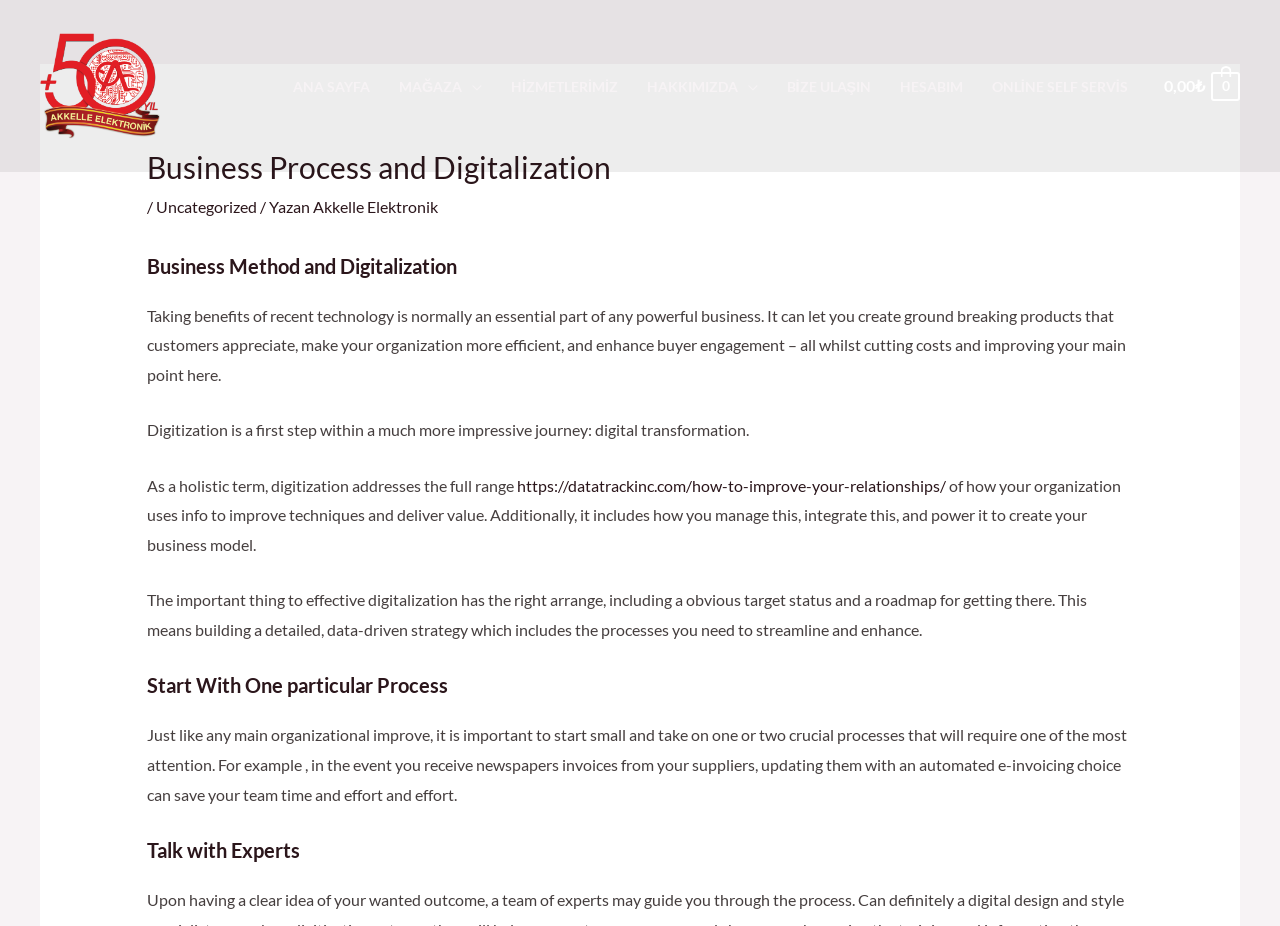Carefully examine the image and provide an in-depth answer to the question: What should be built to achieve effective digitalization?

The webpage suggests that building a detailed, data-driven strategy is the key to effective digitalization, which includes the processes that need to be streamlined and enhanced.